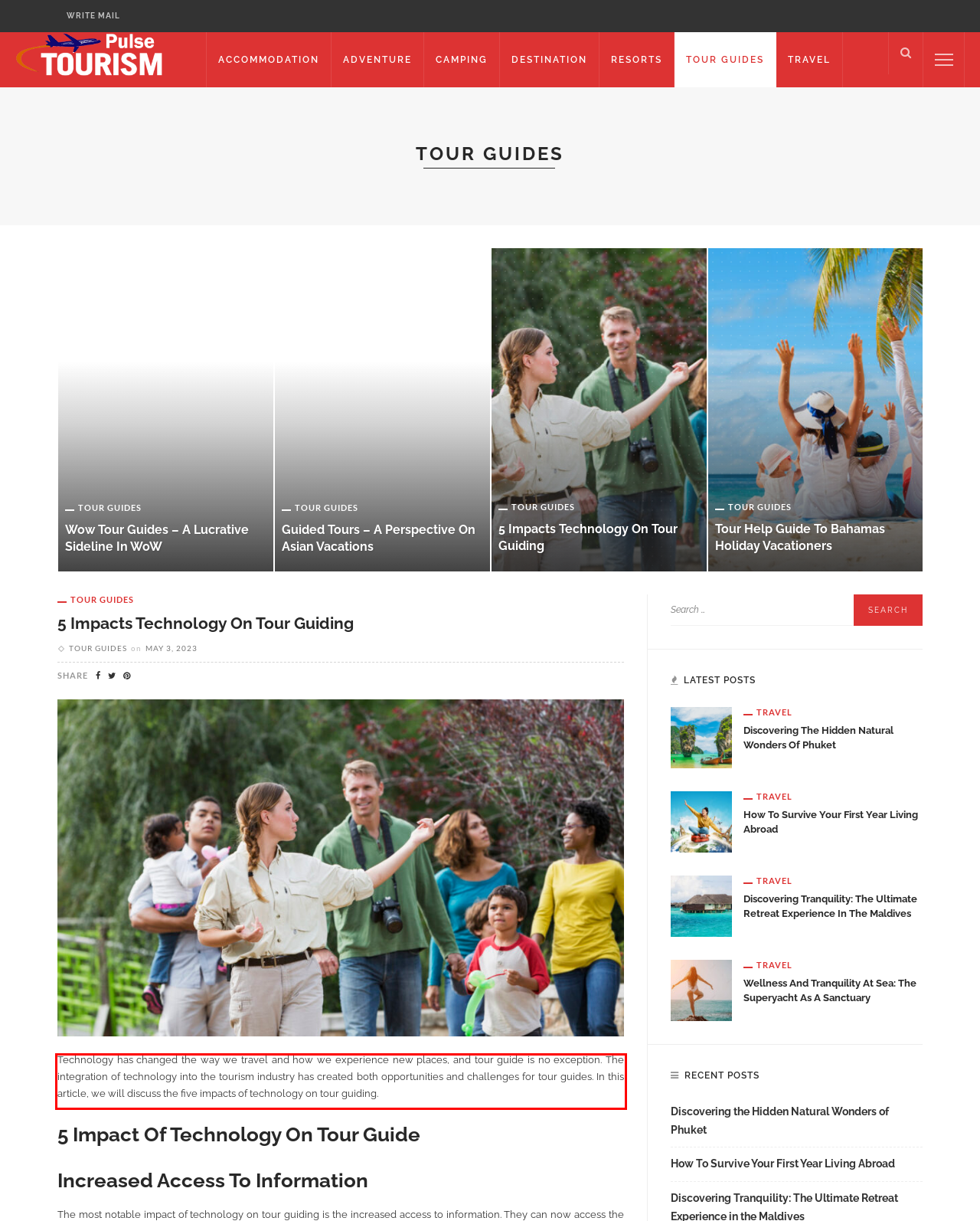You are given a screenshot showing a webpage with a red bounding box. Perform OCR to capture the text within the red bounding box.

Technology has changed the way we travel and how we experience new places, and tour guide is no exception. The integration of technology into the tourism industry has created both opportunities and challenges for tour guides. In this article, we will discuss the five impacts of technology on tour guiding.